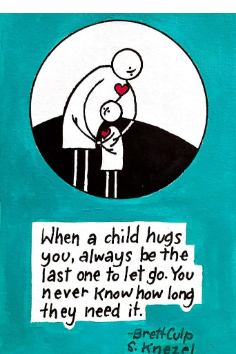Elaborate on the contents of the image in great detail.

This image features a heartwarming illustration by Brett Culp and S. Kneziel, highlighting the precious bond between a caregiver and a child. At the center of the design, a simple yet emotive depiction shows an adult figure bending down to embrace a child, both figures drawn with minimalist lines and filled with vibrant colors. The adult is shown with a heart symbol, signifying love and warmth, while the child looks content in the embrace.

Beneath this touching artwork, a poignant quote reads: "When a child hugs you, always be the last one to let go. You never know how long they need it." This message encapsulates the importance of emotional connection and the affectionate support that caregivers provide to children. The backdrop features a soothing turquoise color that enhances the theme of warmth and tenderness, inviting viewers to reflect on the significance of nurturing relationships.